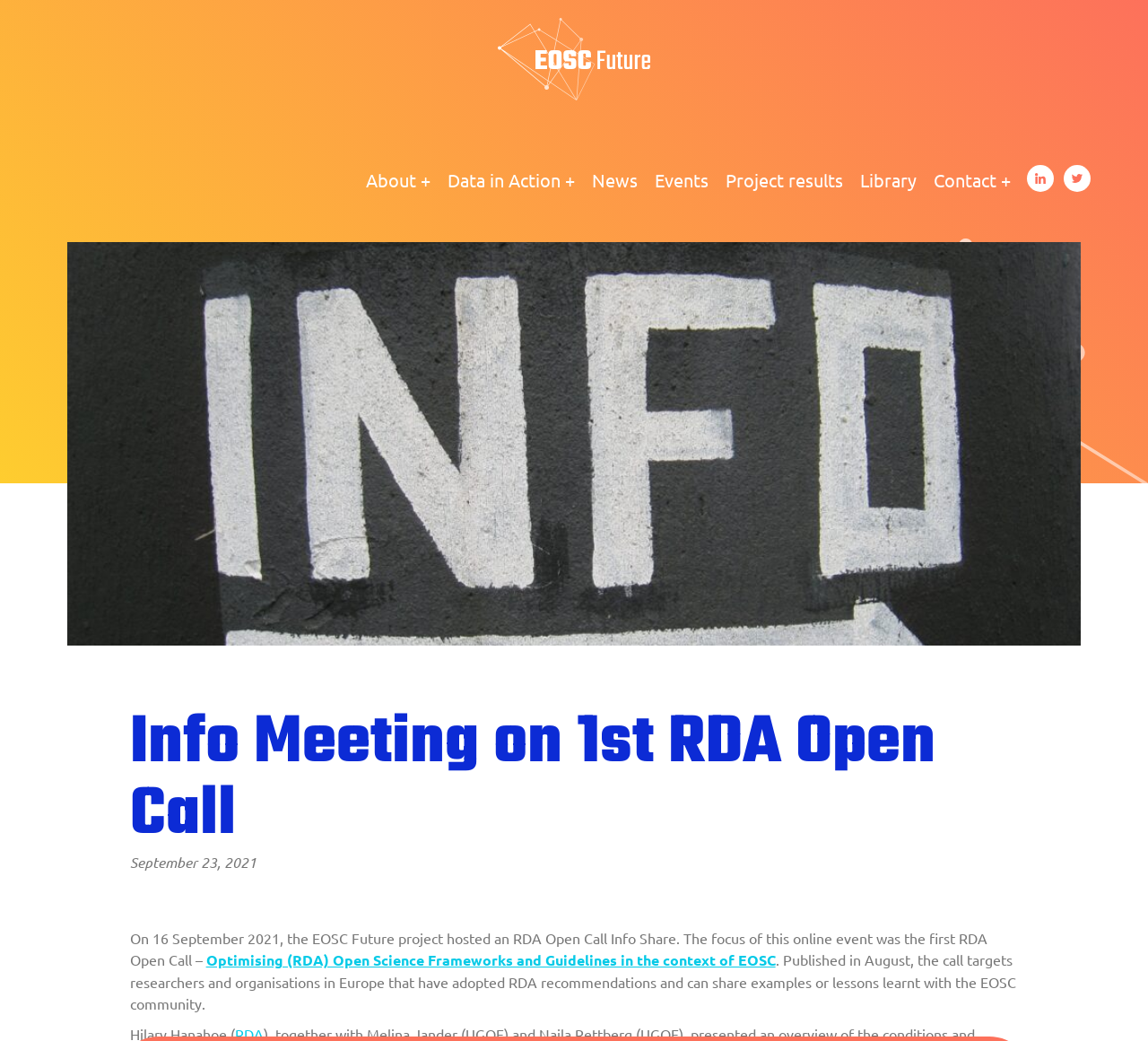Determine the bounding box of the UI element mentioned here: "Nifty Heatmap". The coordinates must be in the format [left, top, right, bottom] with values ranging from 0 to 1.

None